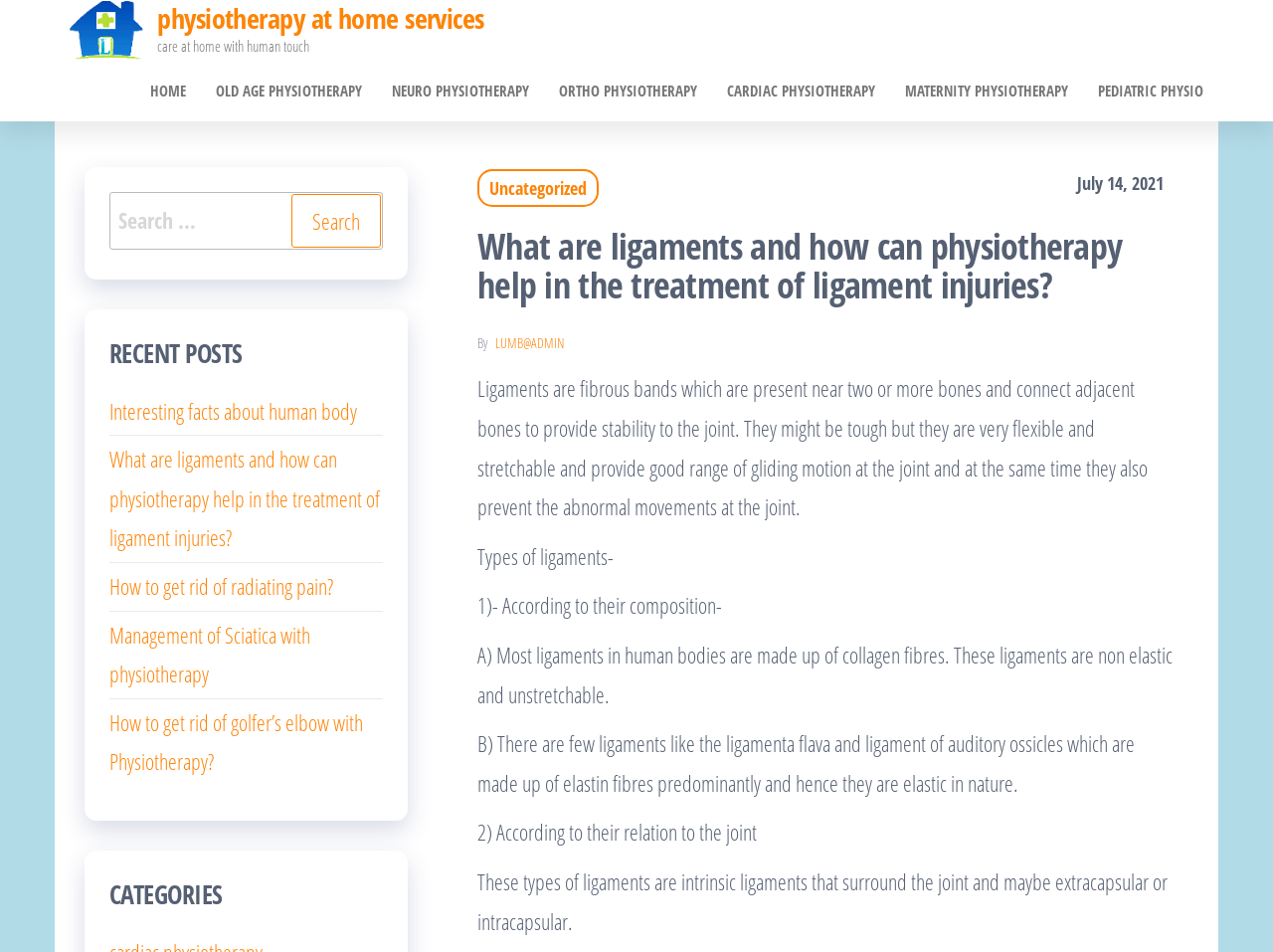Extract the primary heading text from the webpage.

What are ligaments and how can physiotherapy help in the treatment of ligament injuries?